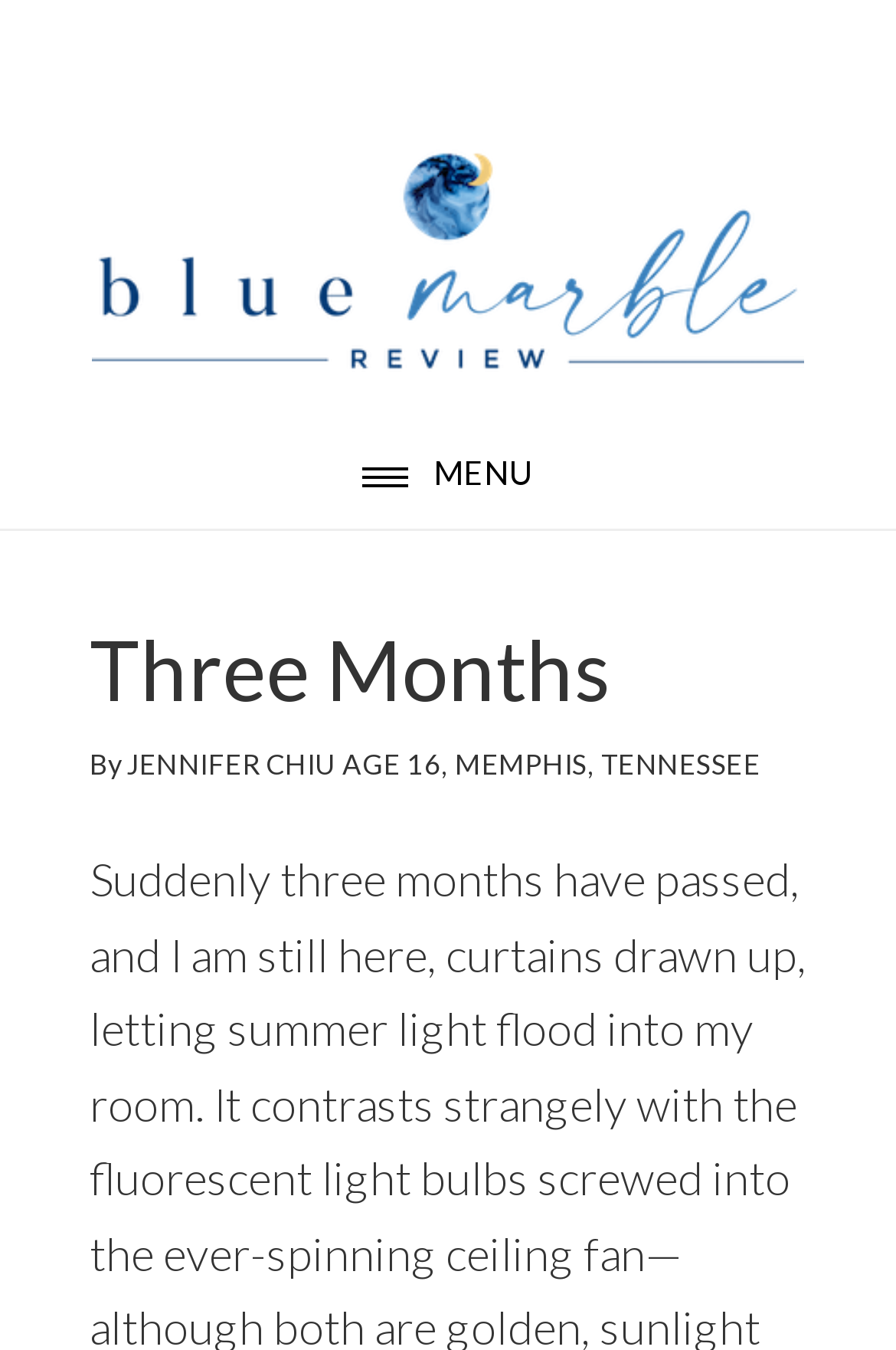Give an extensive and precise description of the webpage.

The webpage is titled "Three Months - Blue Marble Review". At the top-left corner, there are two links, "Skip to primary navigation" and "Skip to main content", which are positioned closely together. Below these links, there is a prominent link "BLUE MARBLE REVIEW" that spans almost the entire width of the page. 

To the right of the "BLUE MARBLE REVIEW" link, there is a button with a menu icon, which is not currently pressed or expanded. When expanded, this menu button reveals a header section. Within this header section, there is a heading titled "Three Months", followed by the text "By" and then the author's information, "JENNIFER CHIU AGE 16, MEMPHIS, TENNESSEE". The author's information is positioned below the heading and the "By" text, and it takes up a significant portion of the page width.